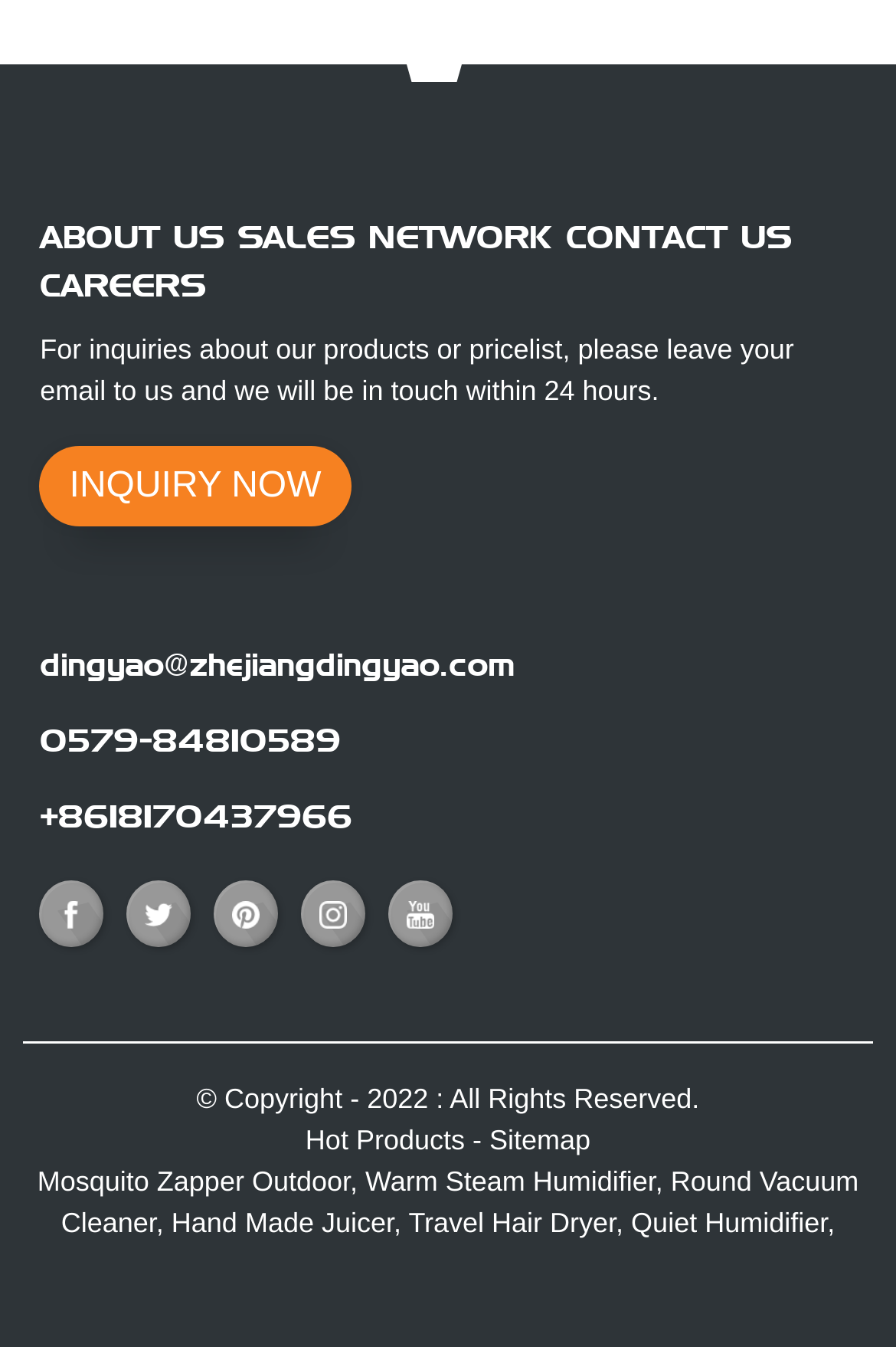How many product links are available?
Please ensure your answer is as detailed and informative as possible.

I counted the number of product links by looking at the links with product names, which are 'Mosquito Zapper Outdoor', 'Warm Steam Humidifier', 'Round Vacuum Cleaner', 'Hand Made Juicer', 'Travel Hair Dryer', and 'Quiet Humidifier', and found that there are 6 product links available.